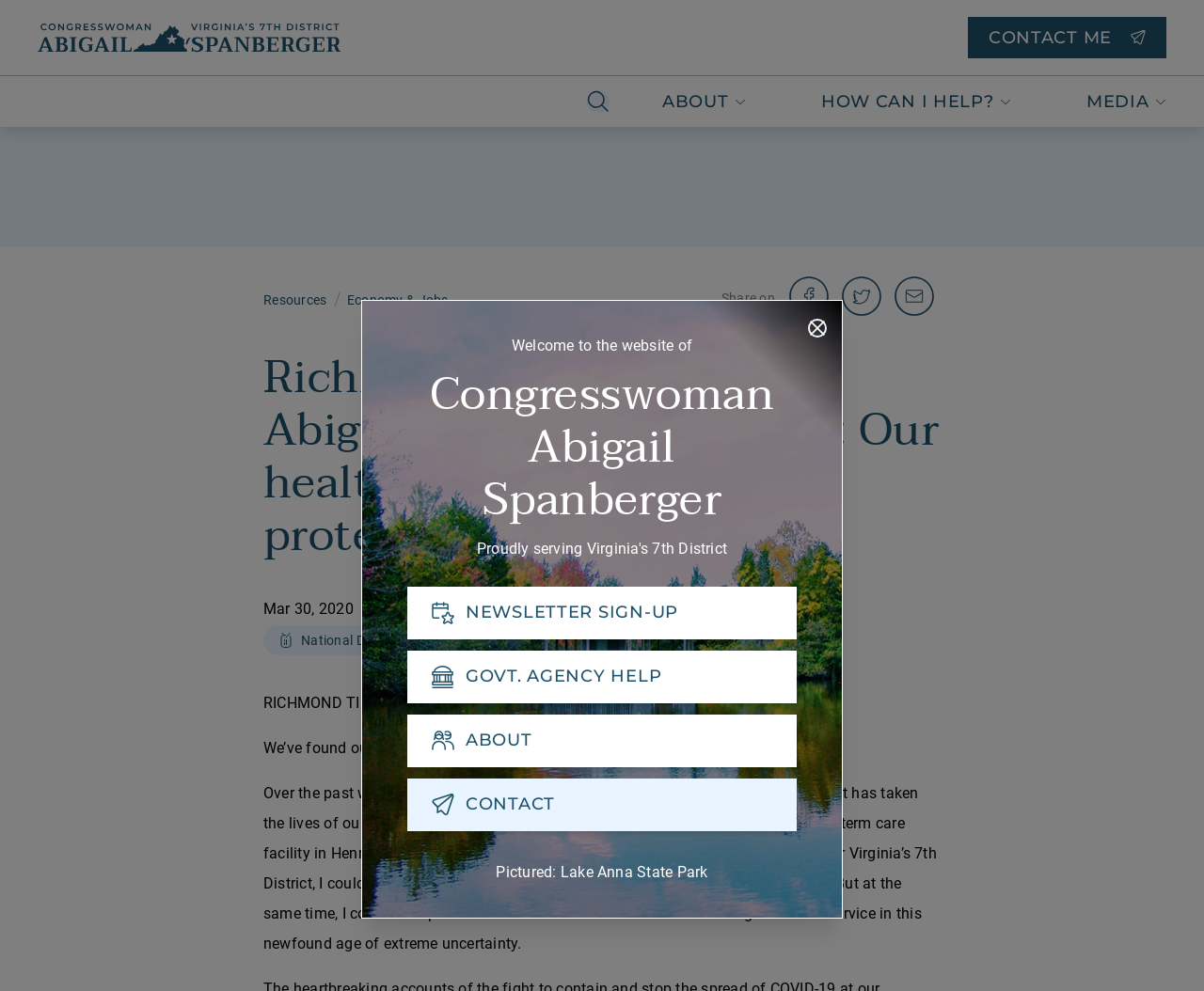Indicate the bounding box coordinates of the clickable region to achieve the following instruction: "Go to home page."

None